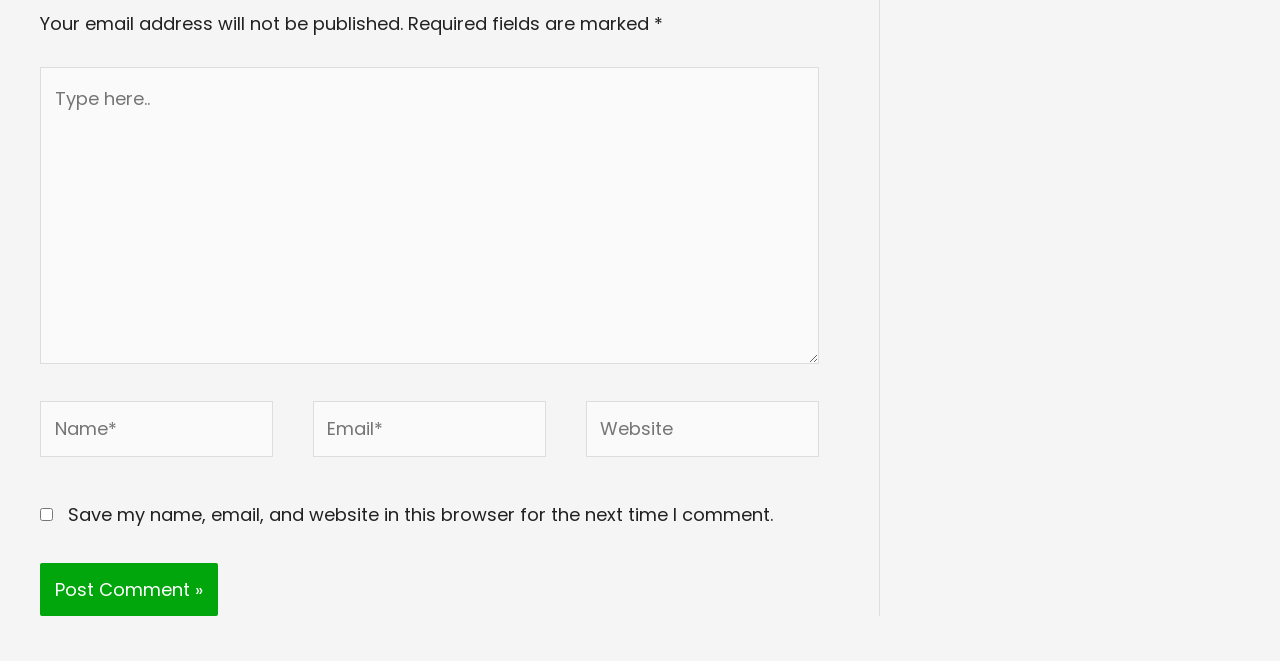Provide a one-word or one-phrase answer to the question:
How many fields are marked as required?

3